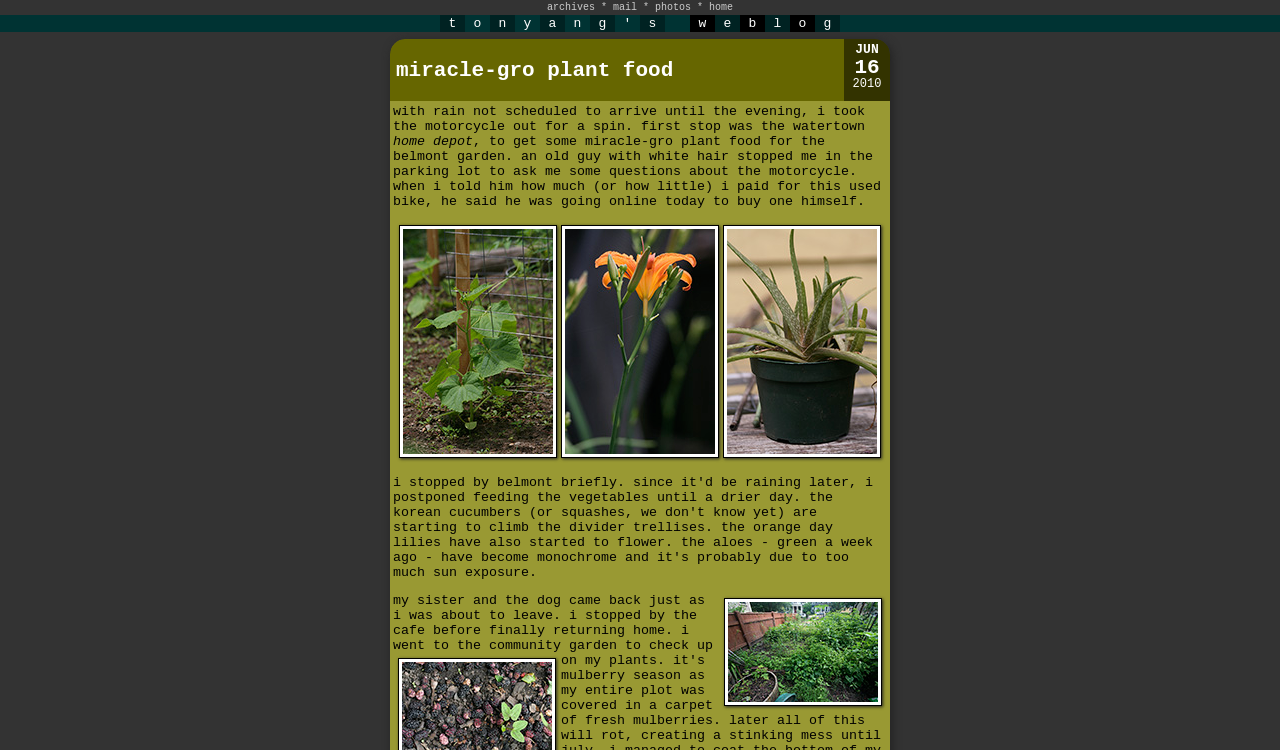Please find the bounding box coordinates (top-left x, top-left y, bottom-right x, bottom-right y) in the screenshot for the UI element described as follows: title="korean cucumbers climbing"

[0.312, 0.596, 0.435, 0.616]